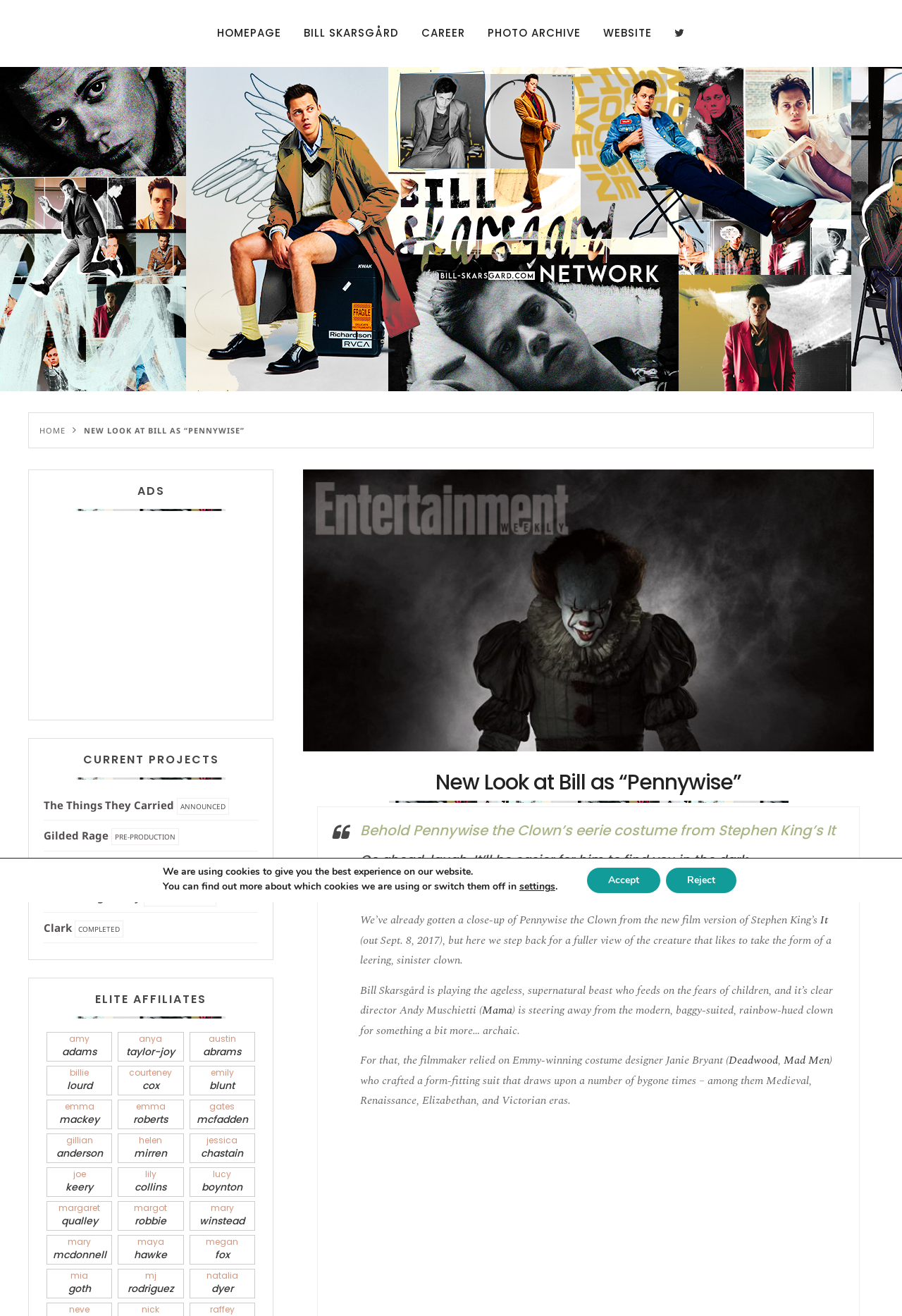Find and provide the bounding box coordinates for the UI element described with: "Website".

[0.662, 0.017, 0.729, 0.033]